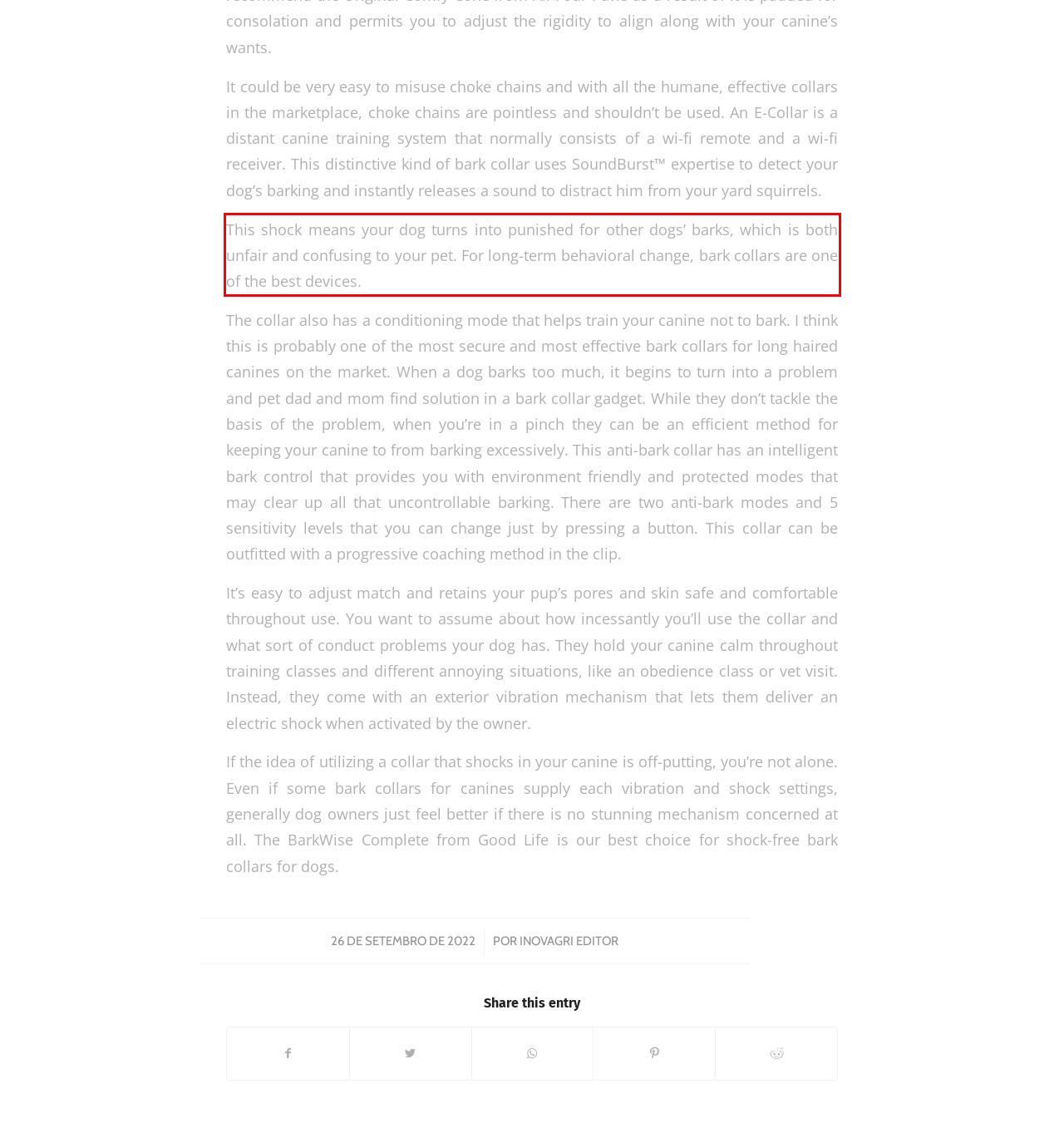Please perform OCR on the text content within the red bounding box that is highlighted in the provided webpage screenshot.

This shock means your dog turns into punished for other dogs’ barks, which is both unfair and confusing to your pet. For long-term behavioral change, bark collars are one of the best devices.